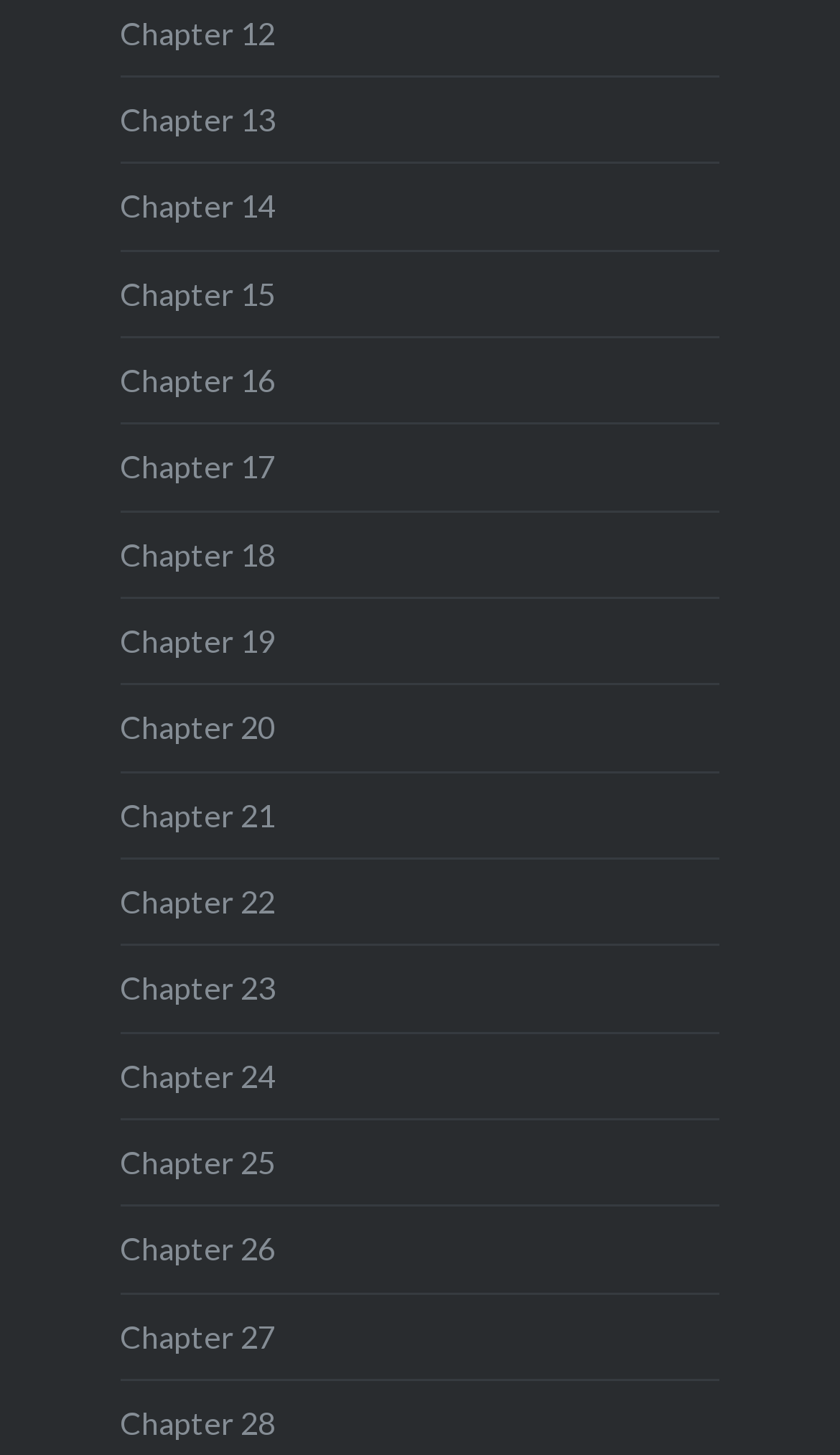Please specify the bounding box coordinates in the format (top-left x, top-left y, bottom-right x, bottom-right y), with values ranging from 0 to 1. Identify the bounding box for the UI component described as follows: Chapter 20

[0.143, 0.488, 0.328, 0.513]